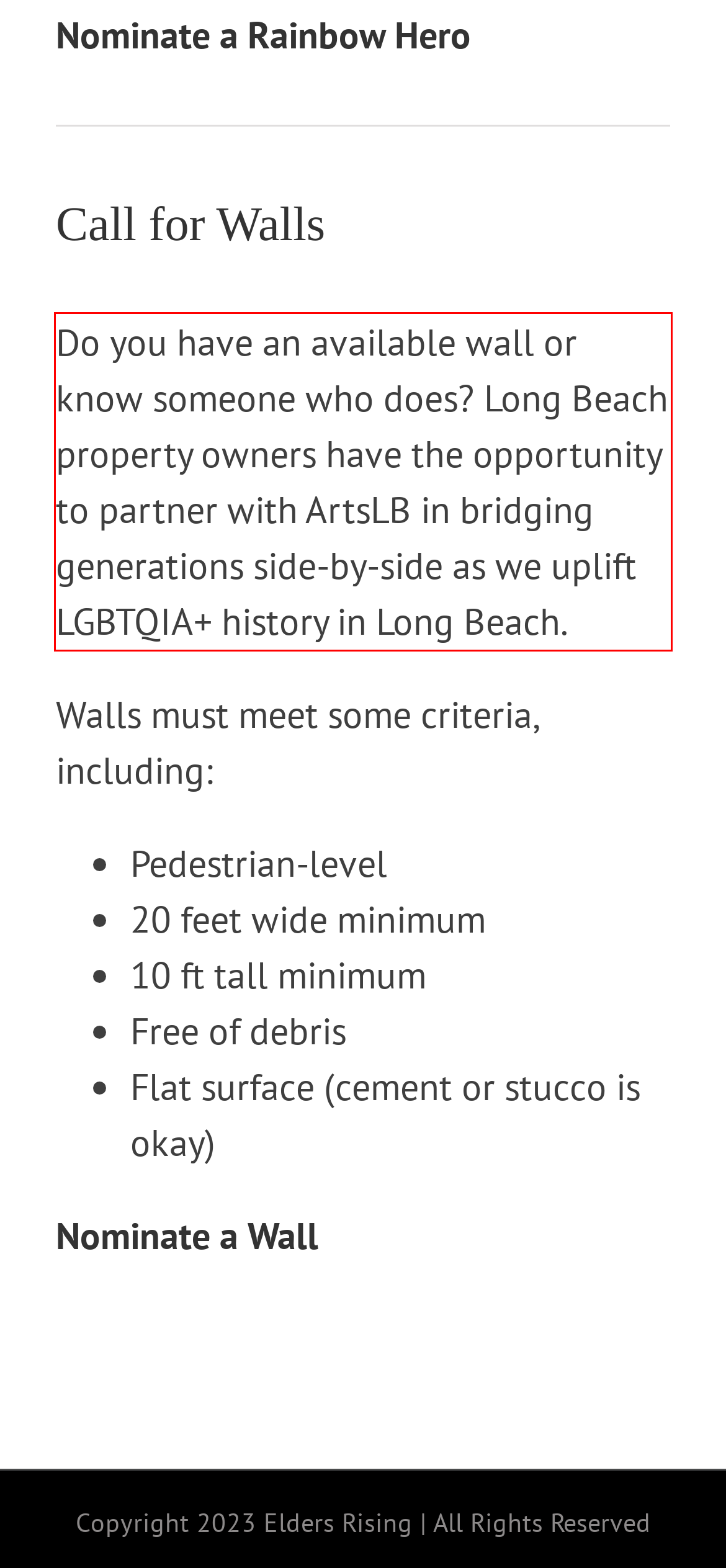Identify the text within the red bounding box on the webpage screenshot and generate the extracted text content.

Do you have an available wall or know someone who does? Long Beach property owners have the opportunity to partner with ArtsLB in bridging generations side-by-side as we uplift LGBTQIA+ history in Long Beach.